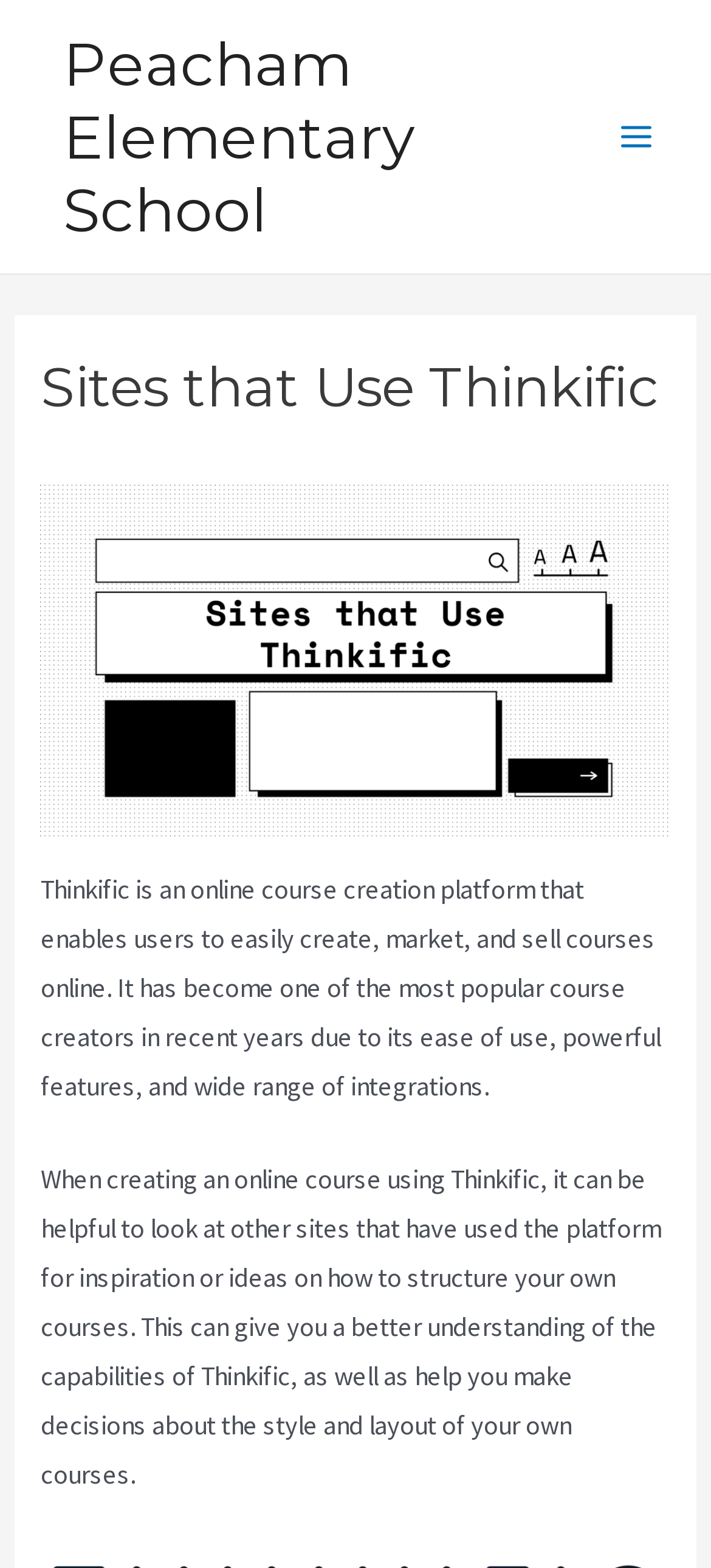Locate the heading on the webpage and return its text.

Sites that Use Thinkific